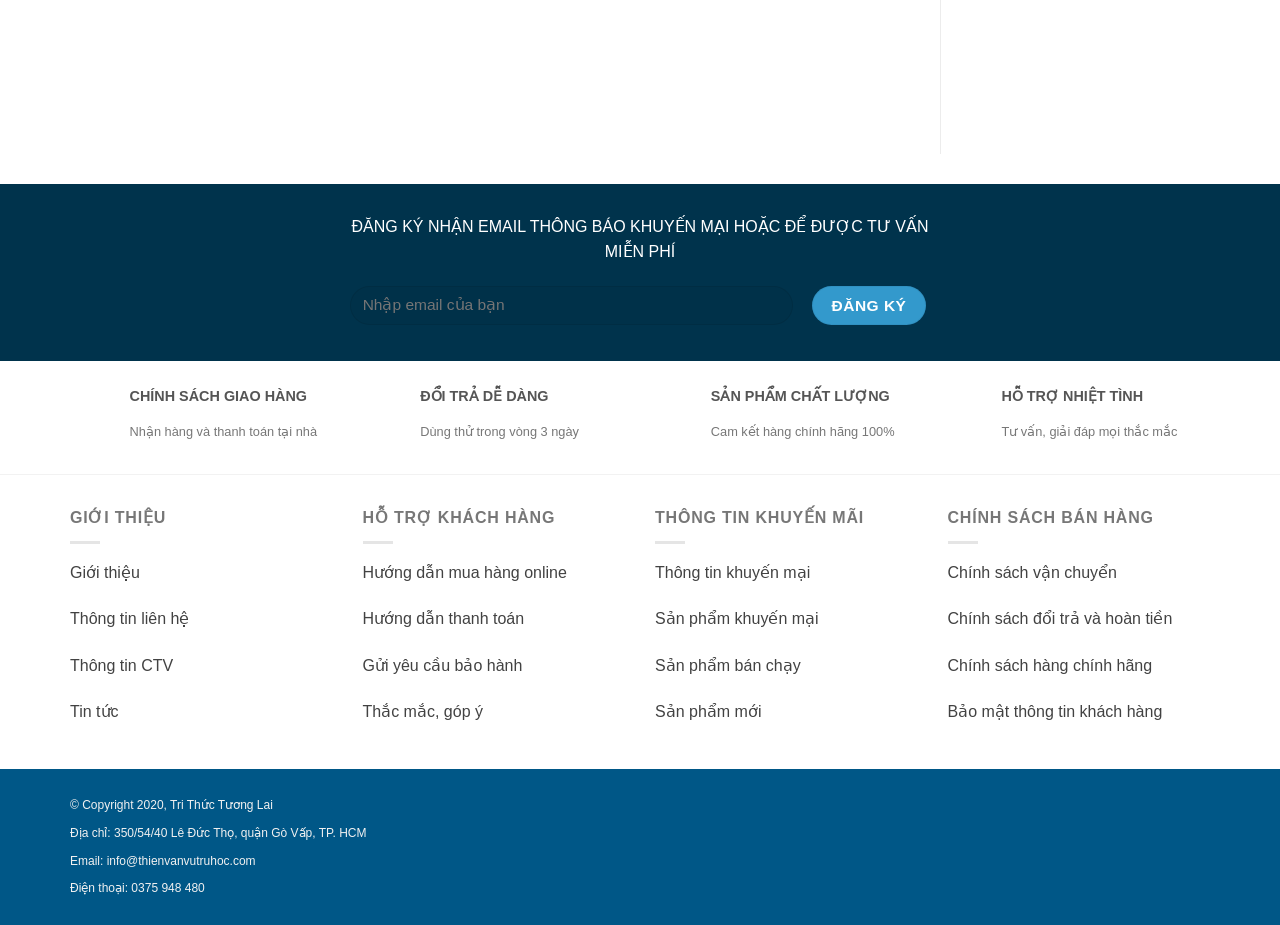How can customers contact the company?
Use the image to answer the question with a single word or phrase.

Phone, email, or address